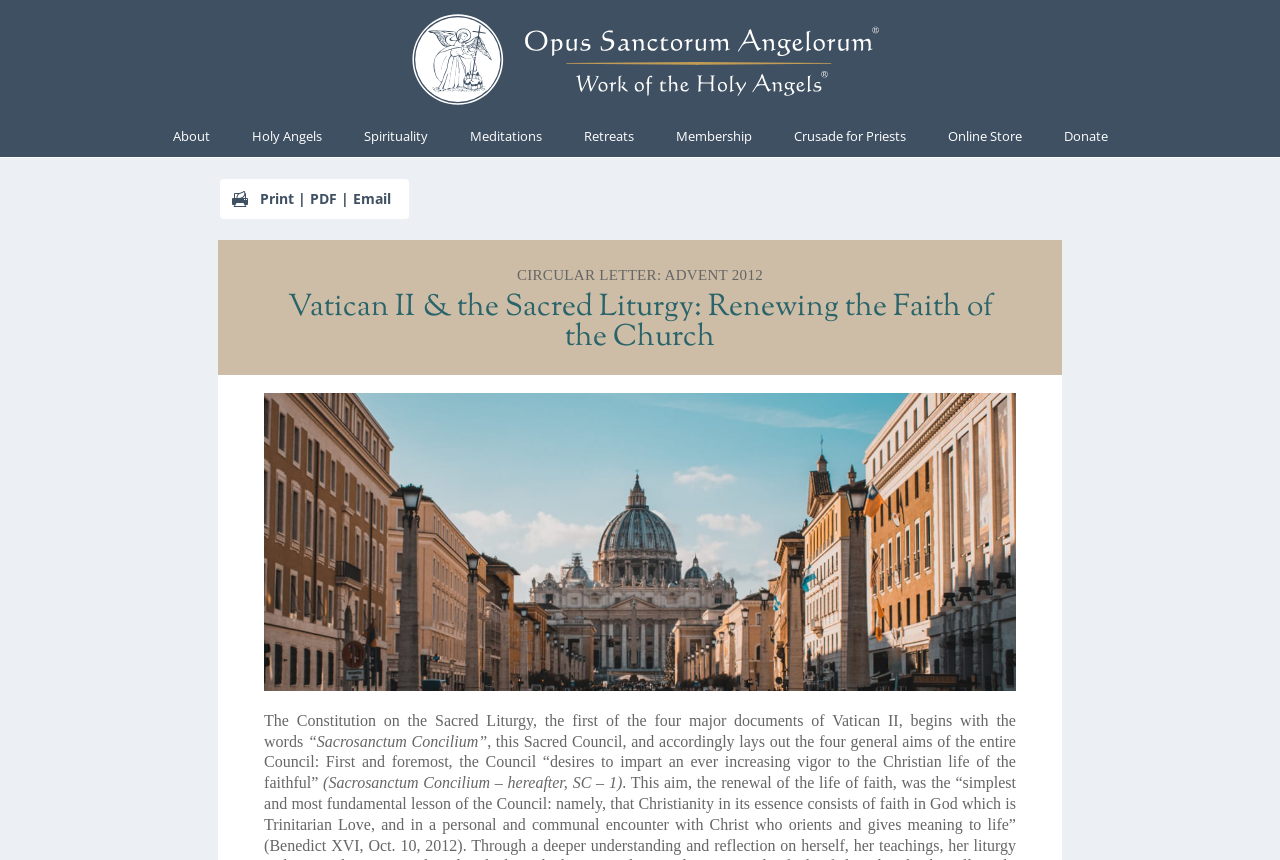Pinpoint the bounding box coordinates of the clickable element to carry out the following instruction: "Visit the 'Holy Angels' page."

[0.196, 0.15, 0.267, 0.178]